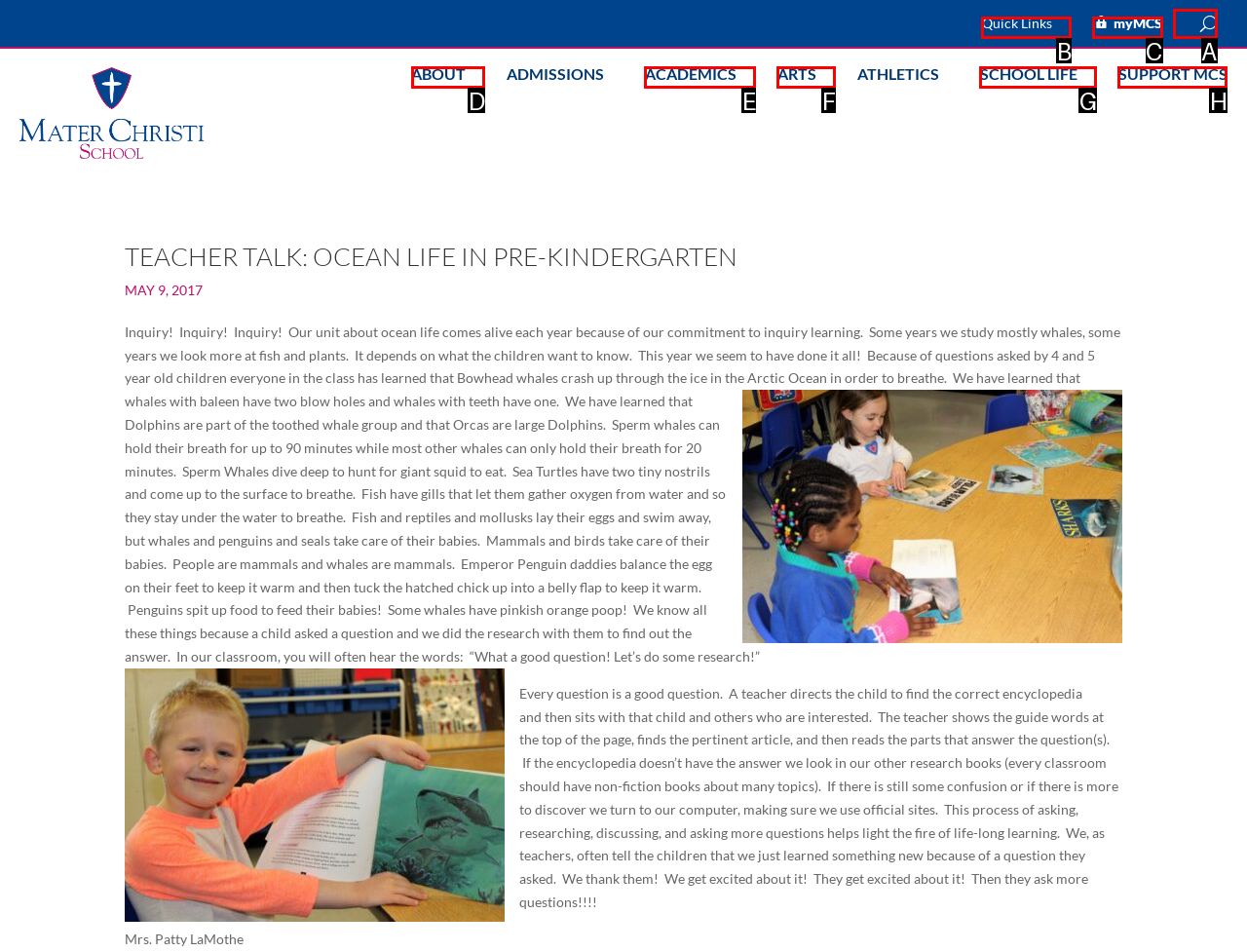Determine which HTML element to click for this task: Click on the 'ABOUT' link Provide the letter of the selected choice.

D